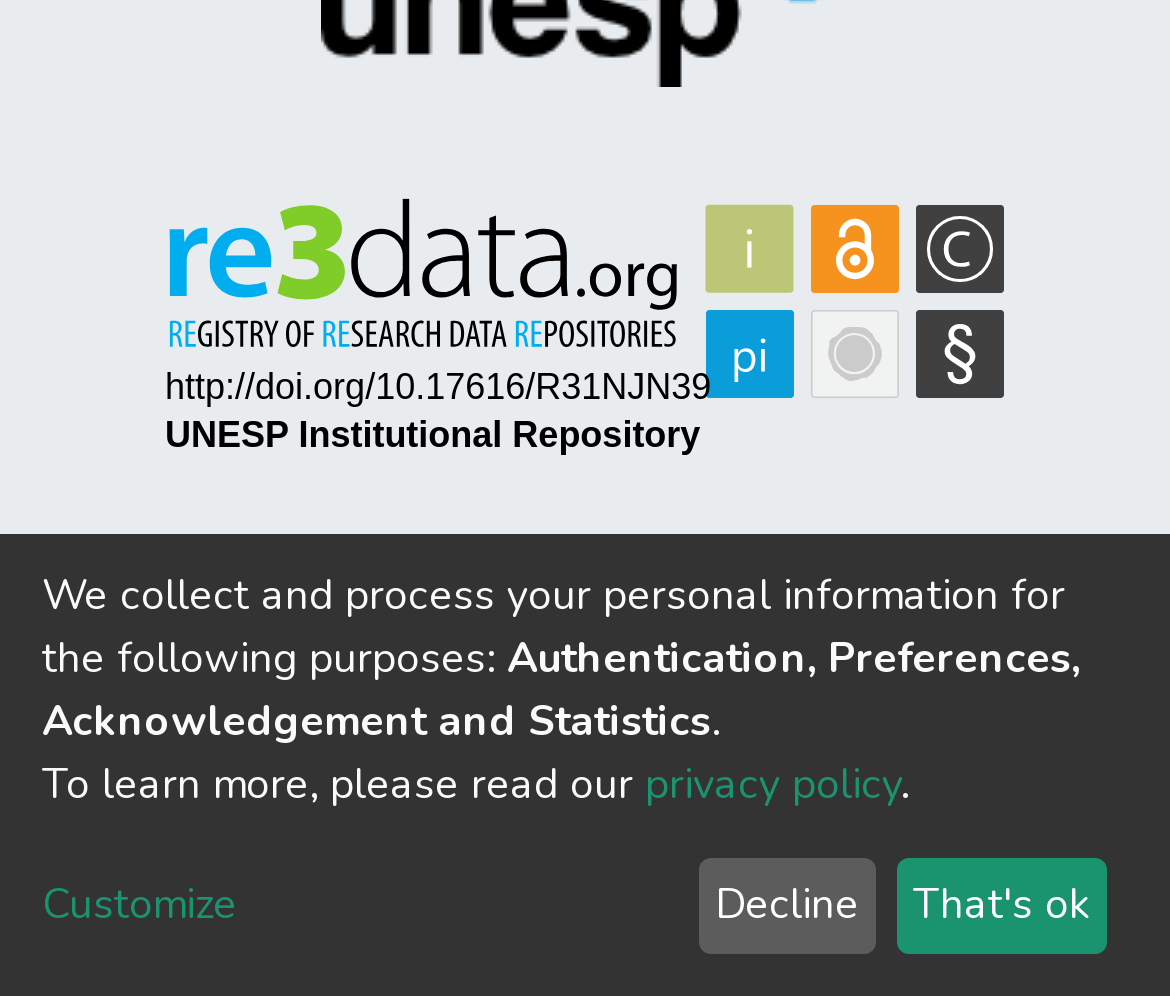Please find the bounding box coordinates in the format (top-left x, top-left y, bottom-right x, bottom-right y) for the given element description. Ensure the coordinates are floating point numbers between 0 and 1. Description: privacy policy

[0.551, 0.758, 0.769, 0.816]